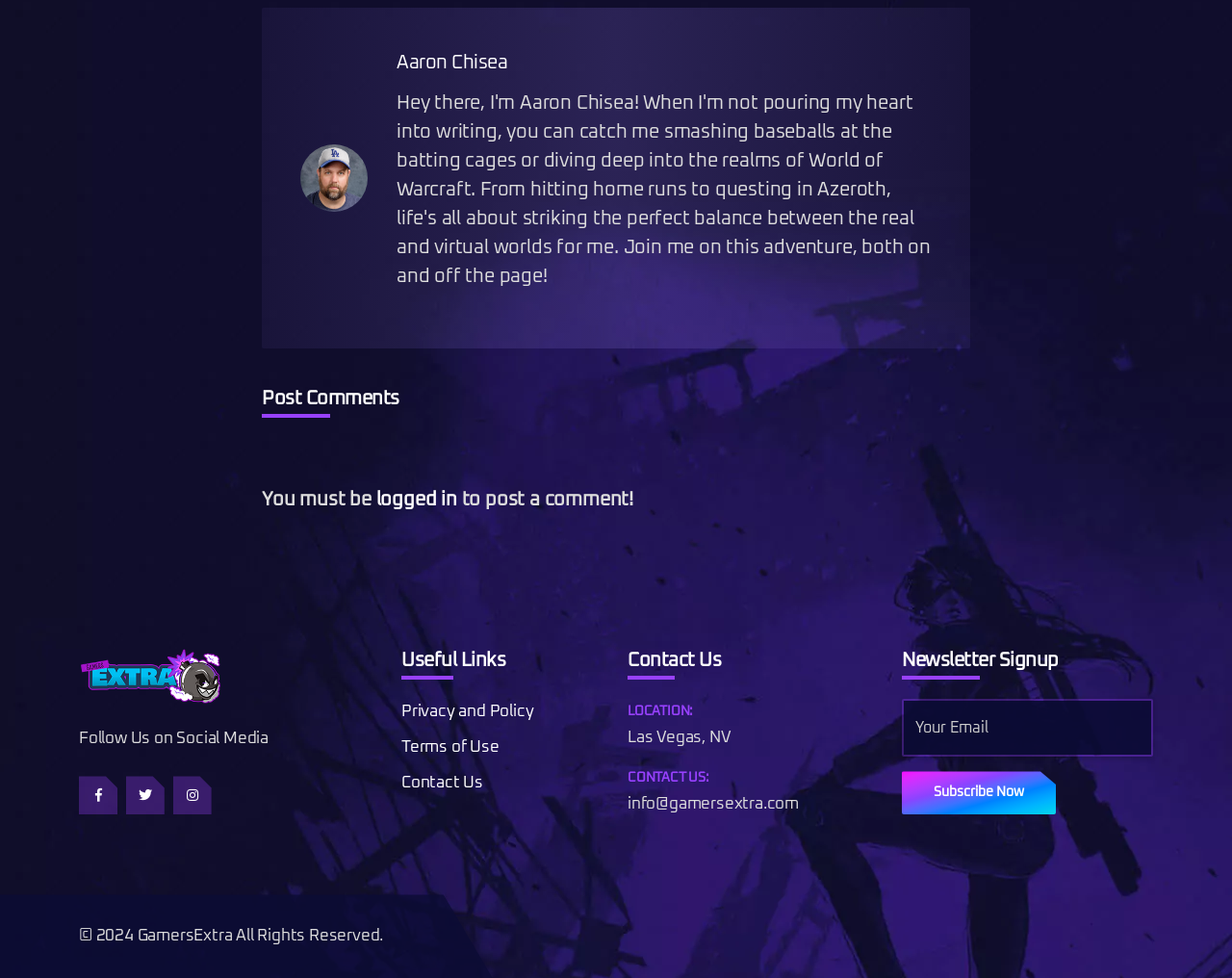Locate the bounding box coordinates of the area to click to fulfill this instruction: "Click the 'Contact Us' link". The bounding box should be presented as four float numbers between 0 and 1, in the order [left, top, right, bottom].

[0.326, 0.793, 0.392, 0.809]